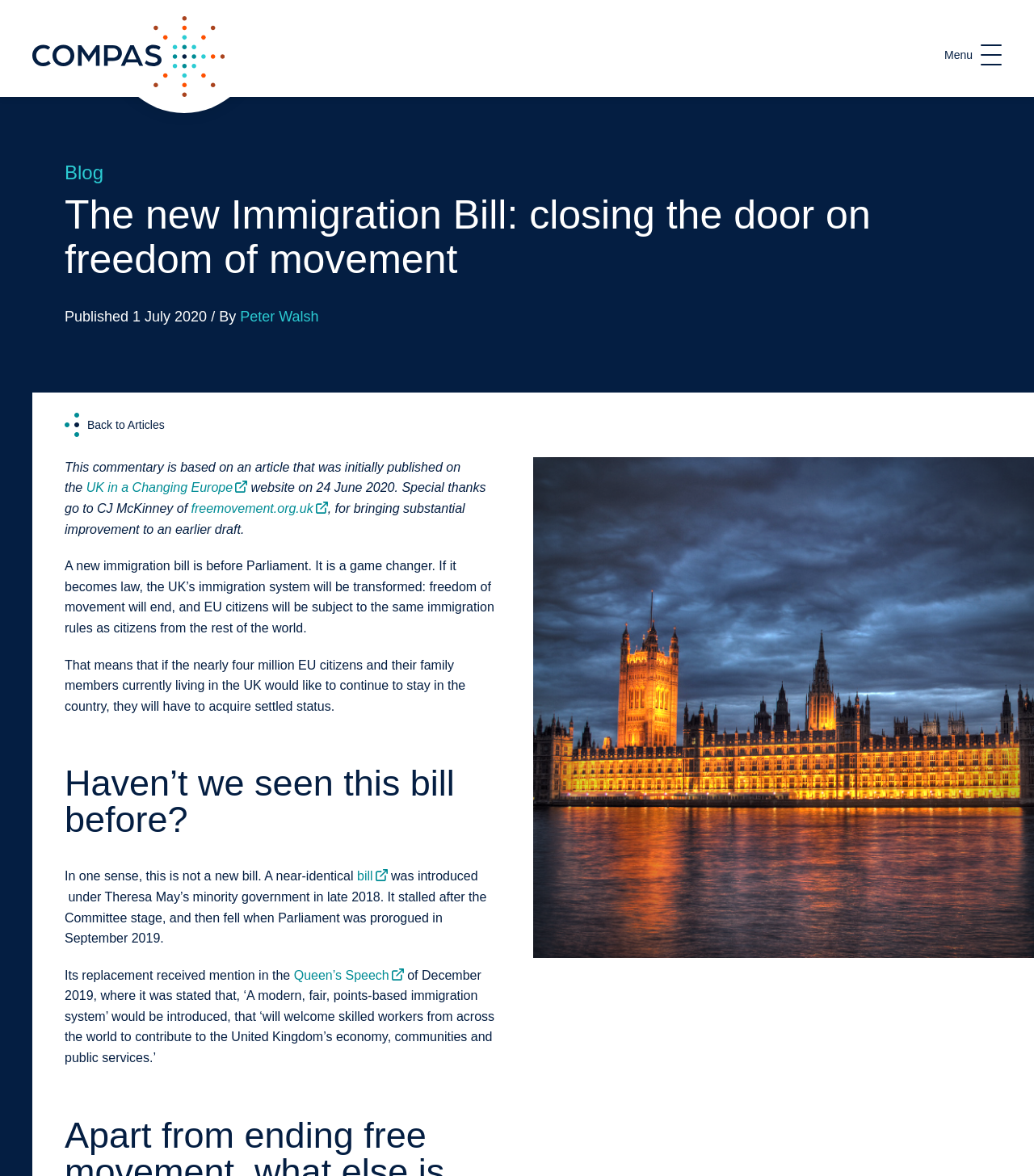Extract the bounding box coordinates of the UI element described: "Menu". Provide the coordinates in the format [left, top, right, bottom] with values ranging from 0 to 1.

[0.913, 0.038, 0.969, 0.056]